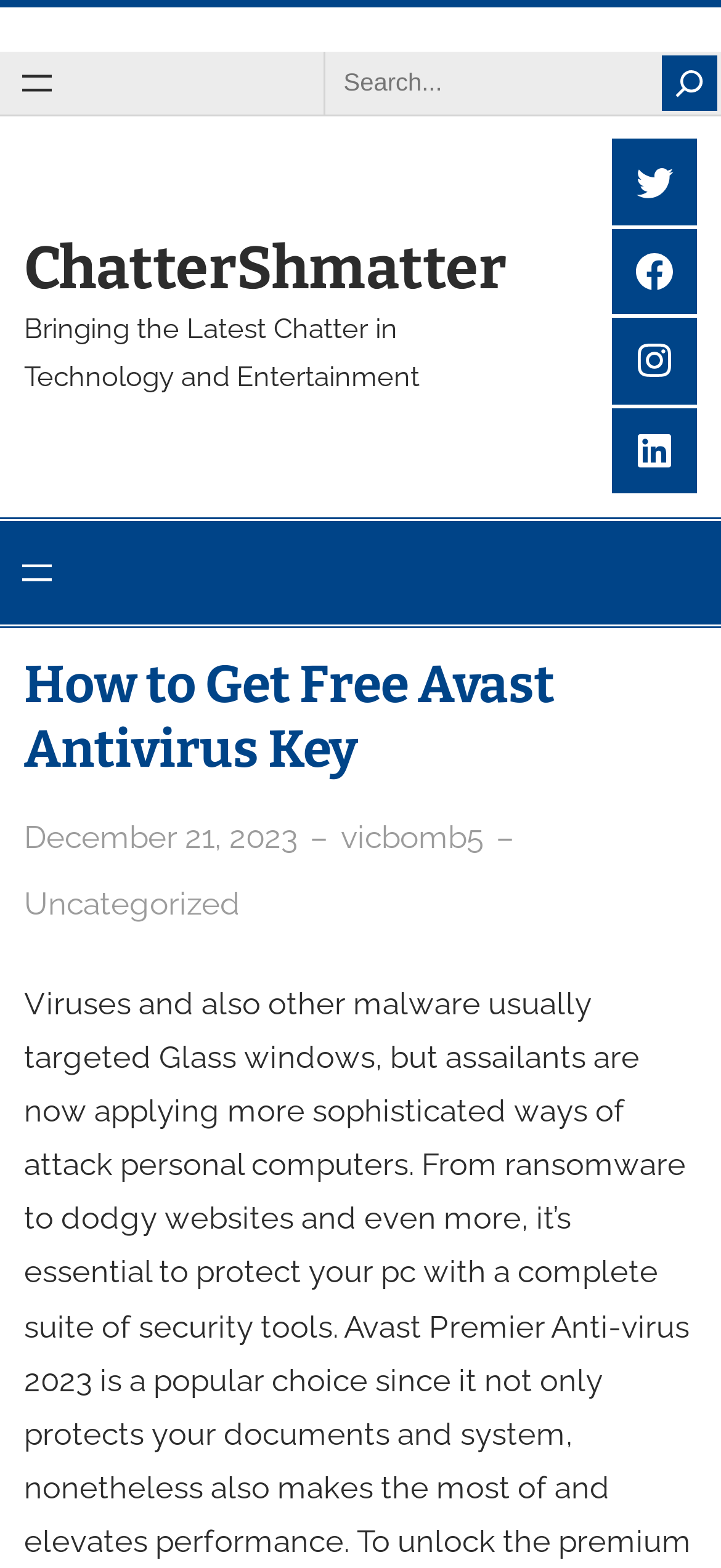Identify the bounding box for the UI element specified in this description: "LinkedIn". The coordinates must be four float numbers between 0 and 1, formatted as [left, top, right, bottom].

[0.848, 0.26, 0.967, 0.315]